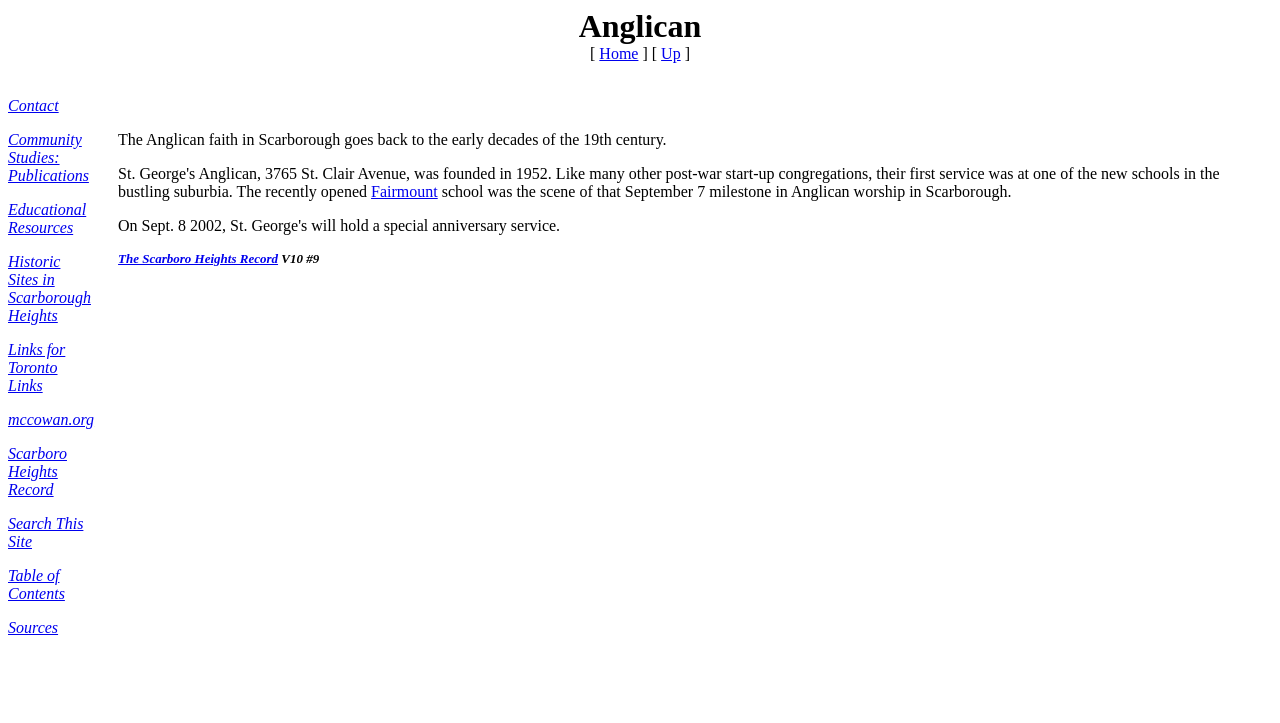Specify the bounding box coordinates of the area to click in order to follow the given instruction: "search this site."

[0.006, 0.712, 0.065, 0.761]